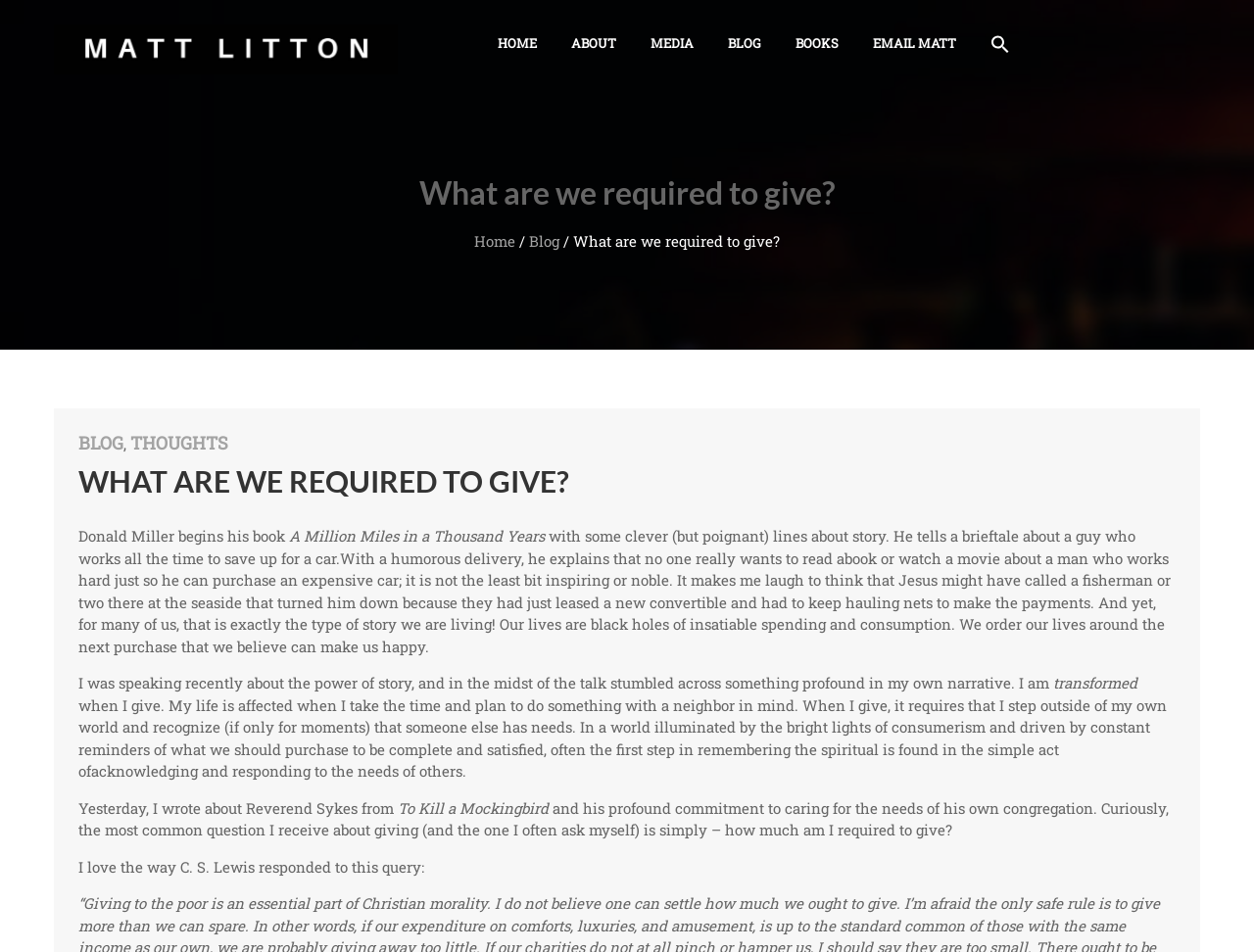Determine the bounding box coordinates of the region I should click to achieve the following instruction: "Email Matt Litton". Ensure the bounding box coordinates are four float numbers between 0 and 1, i.e., [left, top, right, bottom].

[0.692, 0.026, 0.766, 0.07]